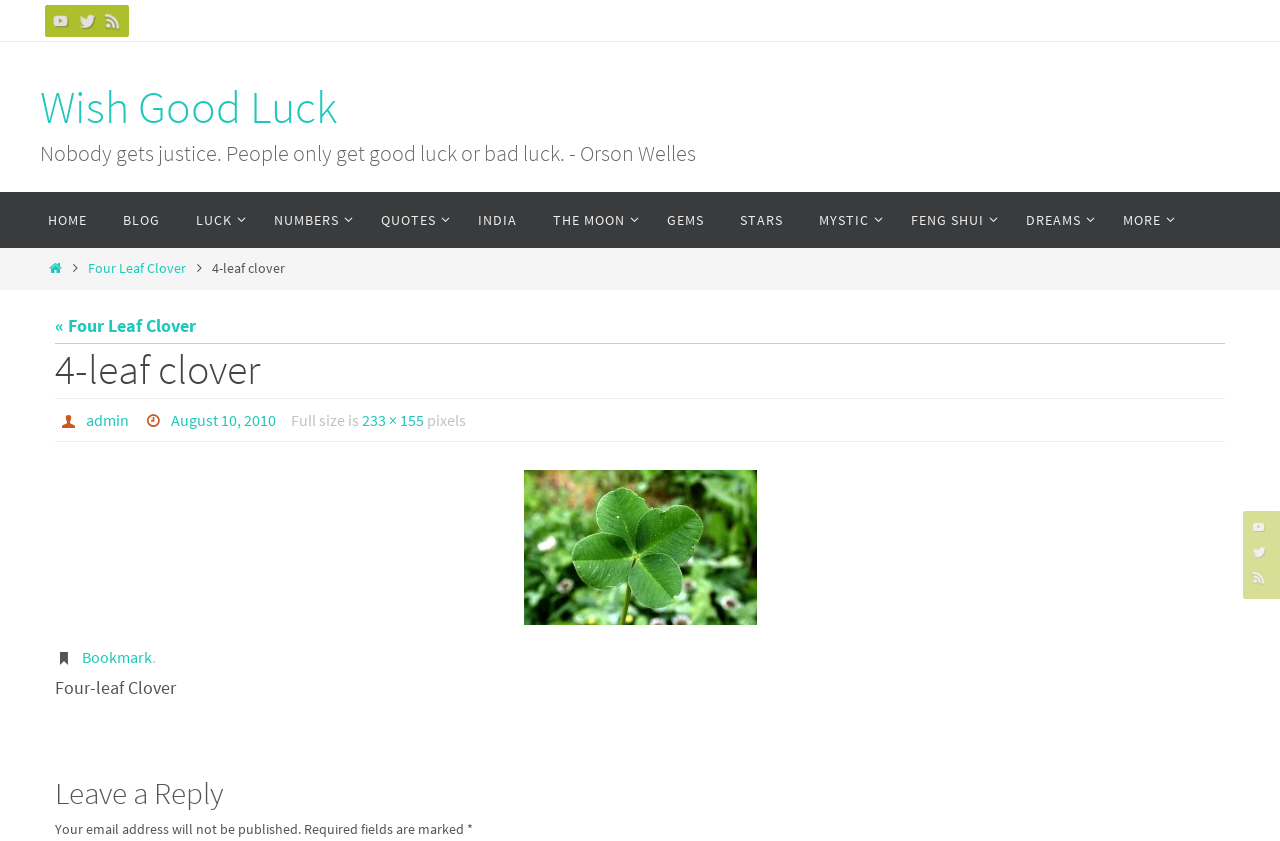Identify the bounding box of the UI element that matches this description: "parent_node: Name * name="author"".

None